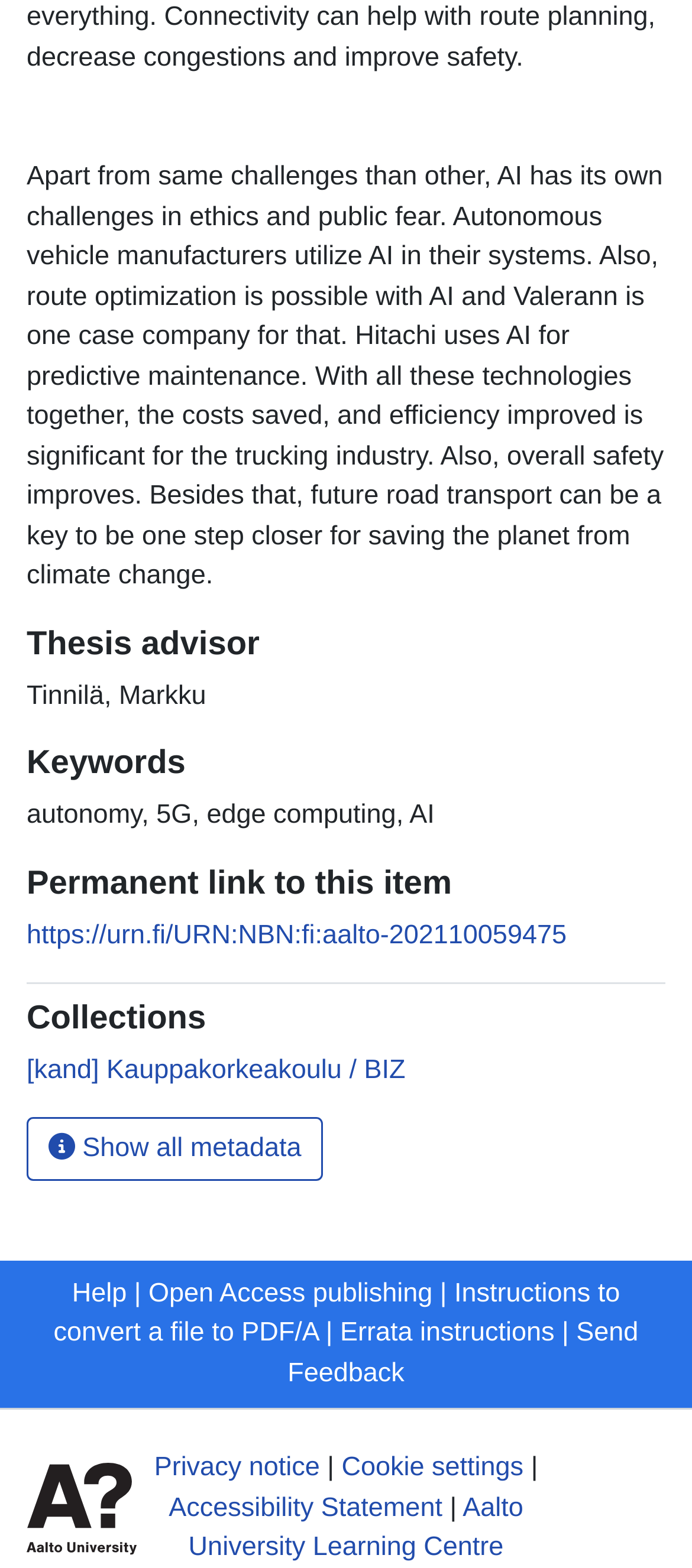Determine the bounding box coordinates for the HTML element described here: "Open Access publishing".

[0.215, 0.815, 0.625, 0.834]